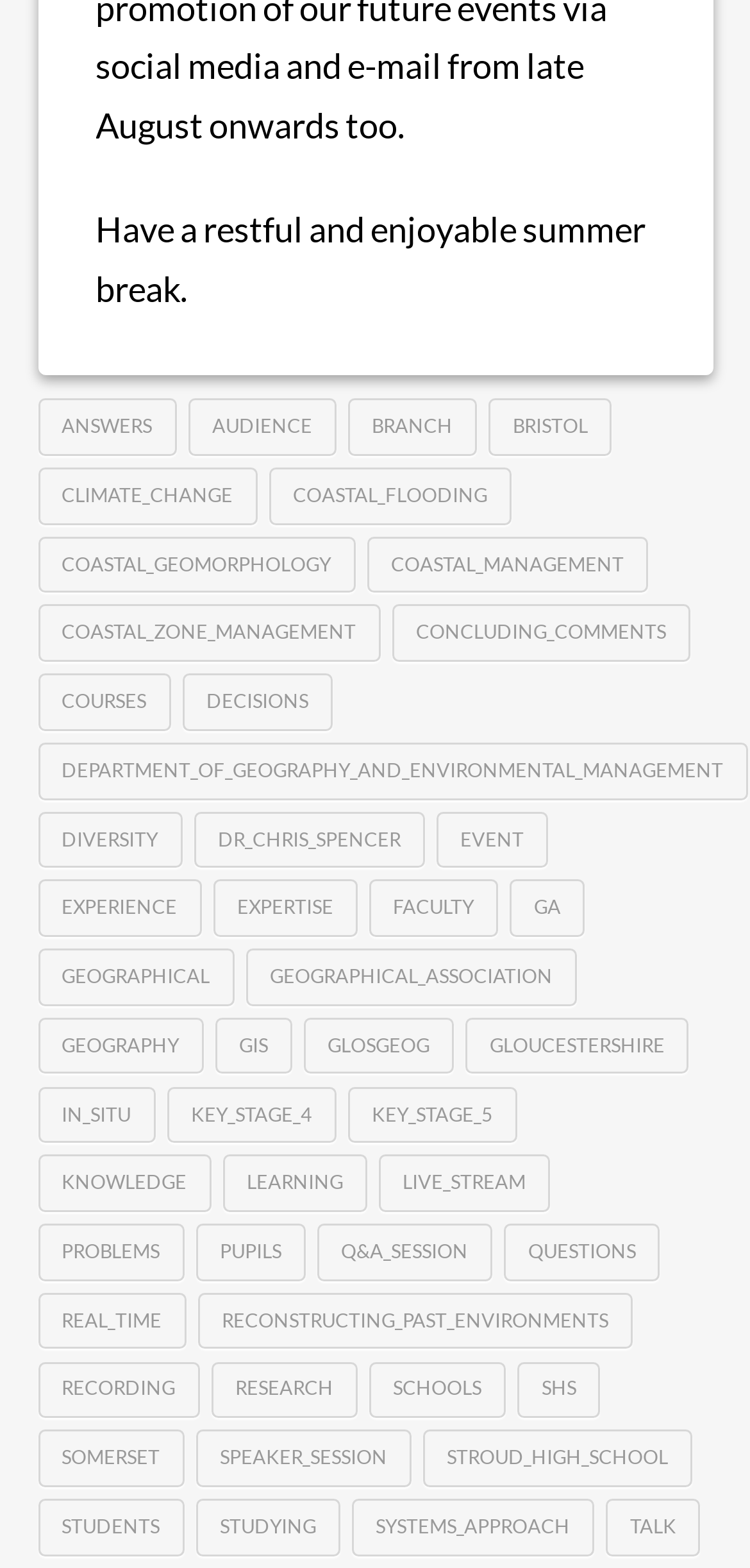What is the topic of the webpage?
Give a comprehensive and detailed explanation for the question.

I analyzed the link texts and found that many of them are related to geography and environment, such as 'COASTAL_FLOODING', 'CLIMATE_CHANGE', and 'GEOGRAPHY'. This suggests that the topic of the webpage is geography and environment.